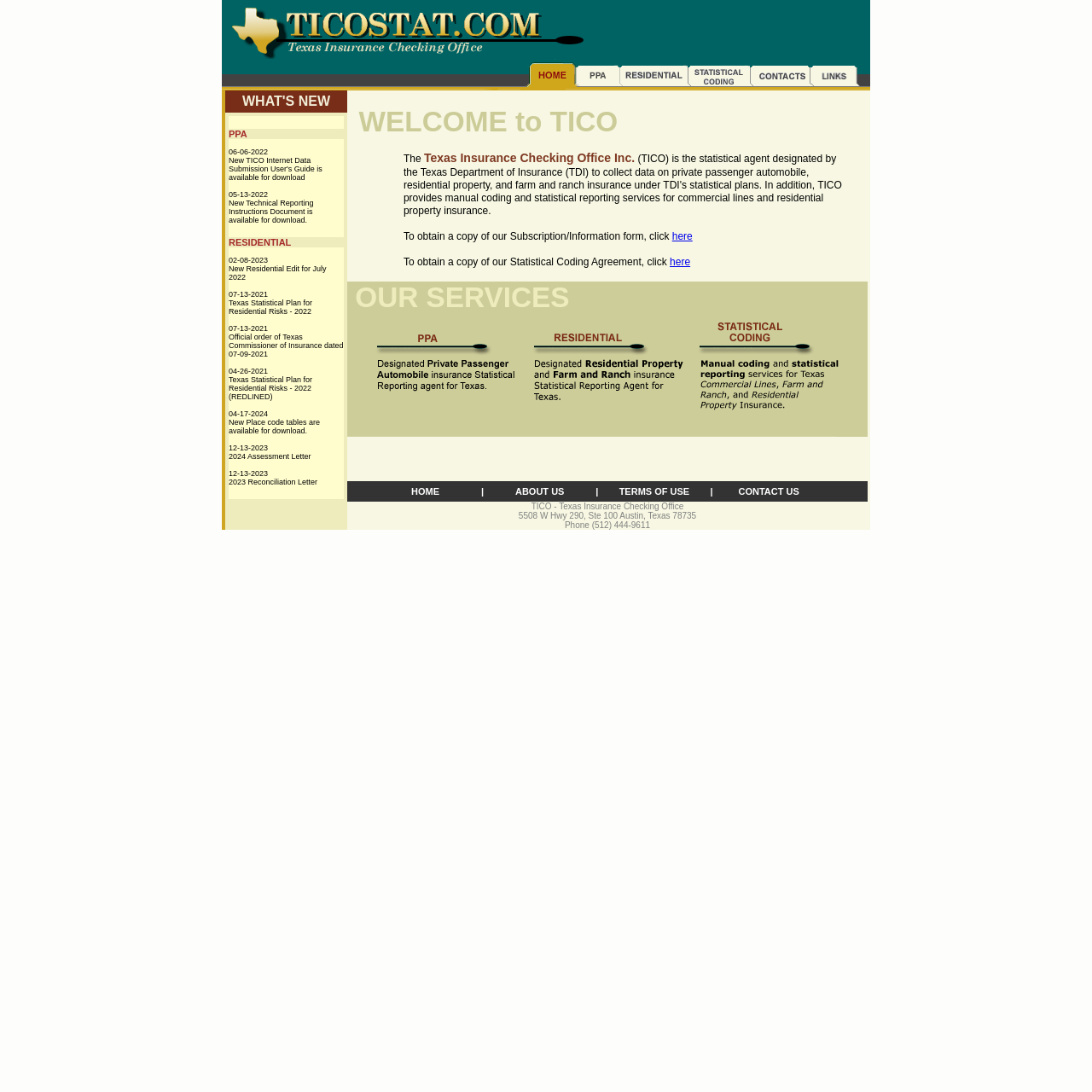Please specify the bounding box coordinates for the clickable region that will help you carry out the instruction: "Click the link to view the Official order of Texas Commissioner of Insurance dated 07-09-2021".

[0.209, 0.305, 0.315, 0.328]